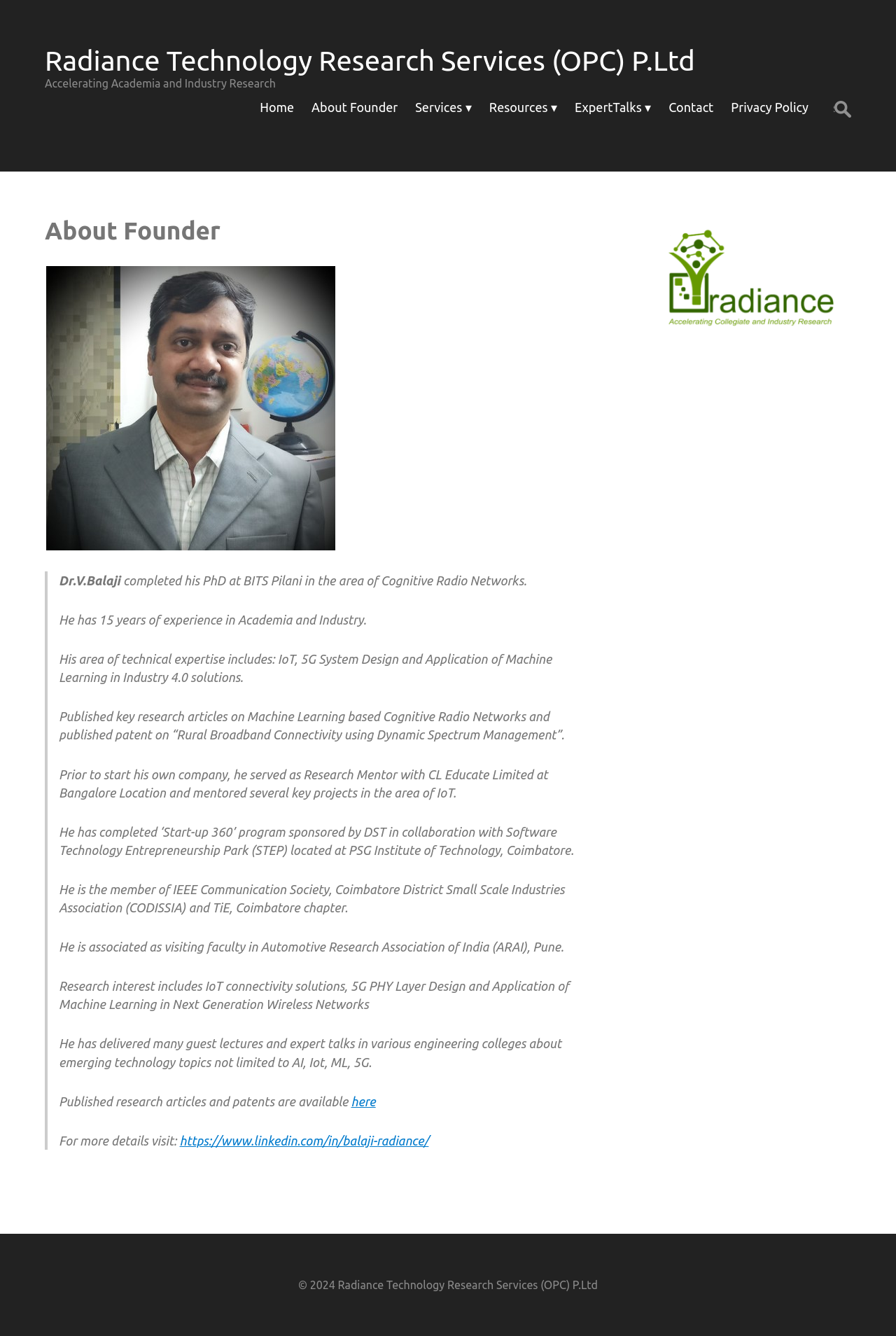Specify the bounding box coordinates of the element's area that should be clicked to execute the given instruction: "Search for something". The coordinates should be four float numbers between 0 and 1, i.e., [left, top, right, bottom].

[0.922, 0.072, 0.95, 0.091]